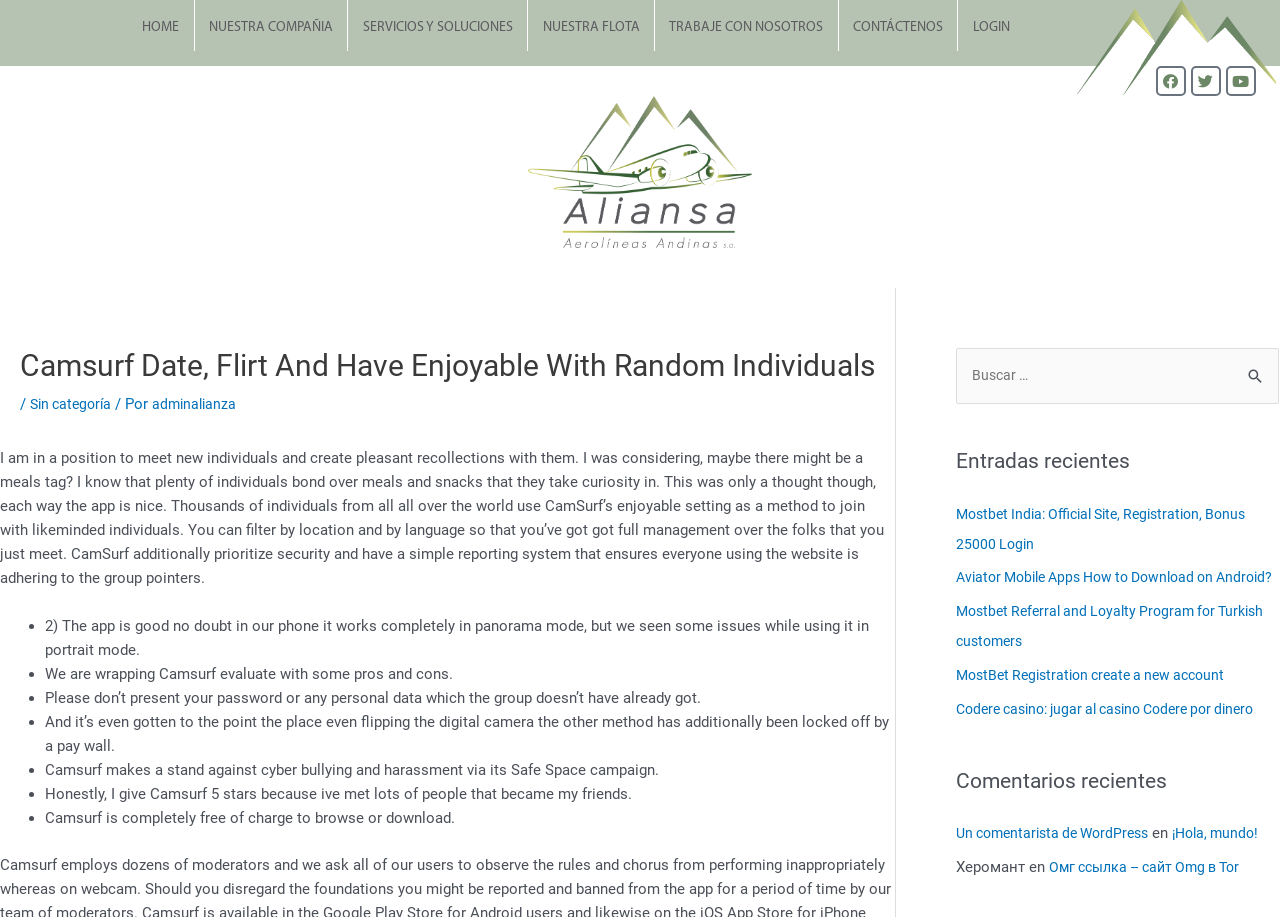Determine the bounding box coordinates of the clickable region to carry out the instruction: "Search for something".

[0.747, 0.38, 0.999, 0.443]